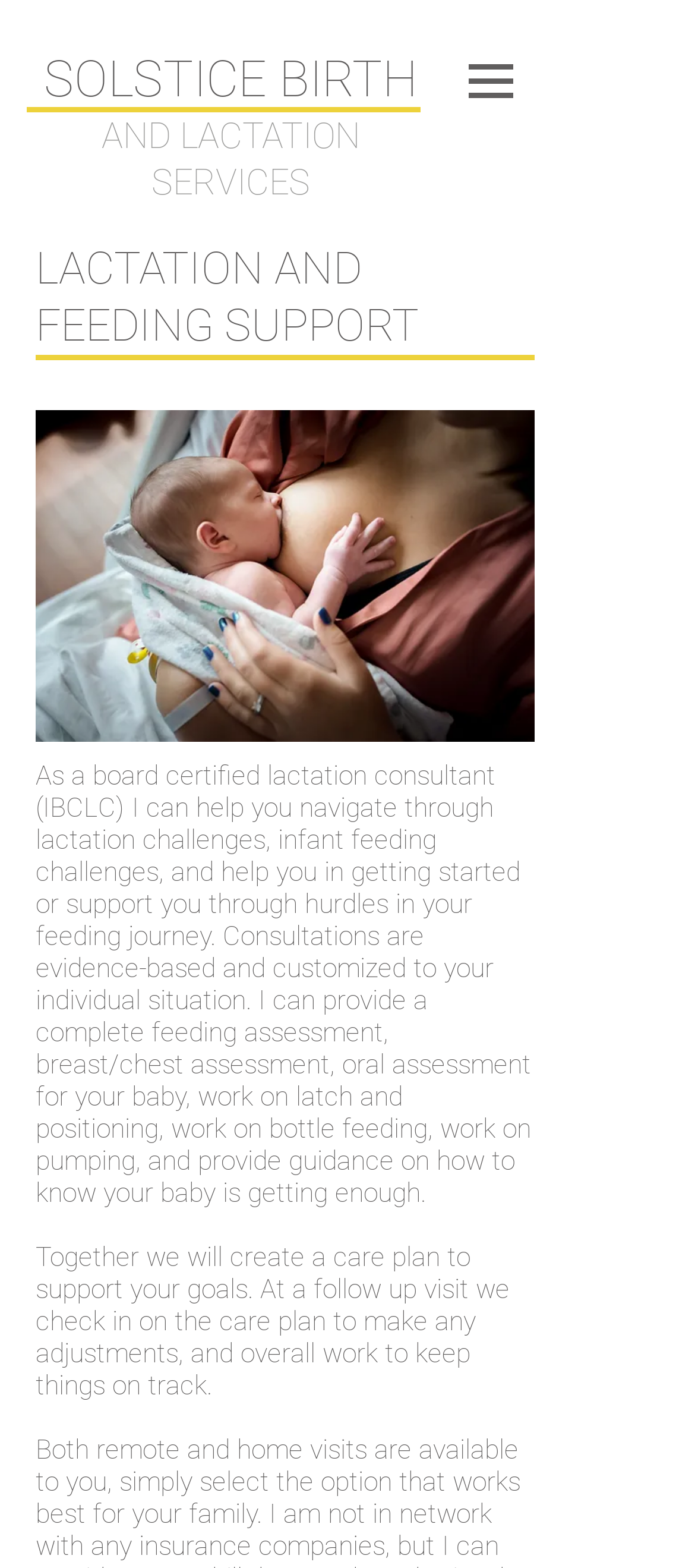What is being shown in the image?
Offer a detailed and full explanation in response to the question.

Although the image is not explicitly described, based on the context of the webpage being about lactation and feeding support, it is likely that the image is showing a baby, possibly in a feeding or breastfeeding scenario.